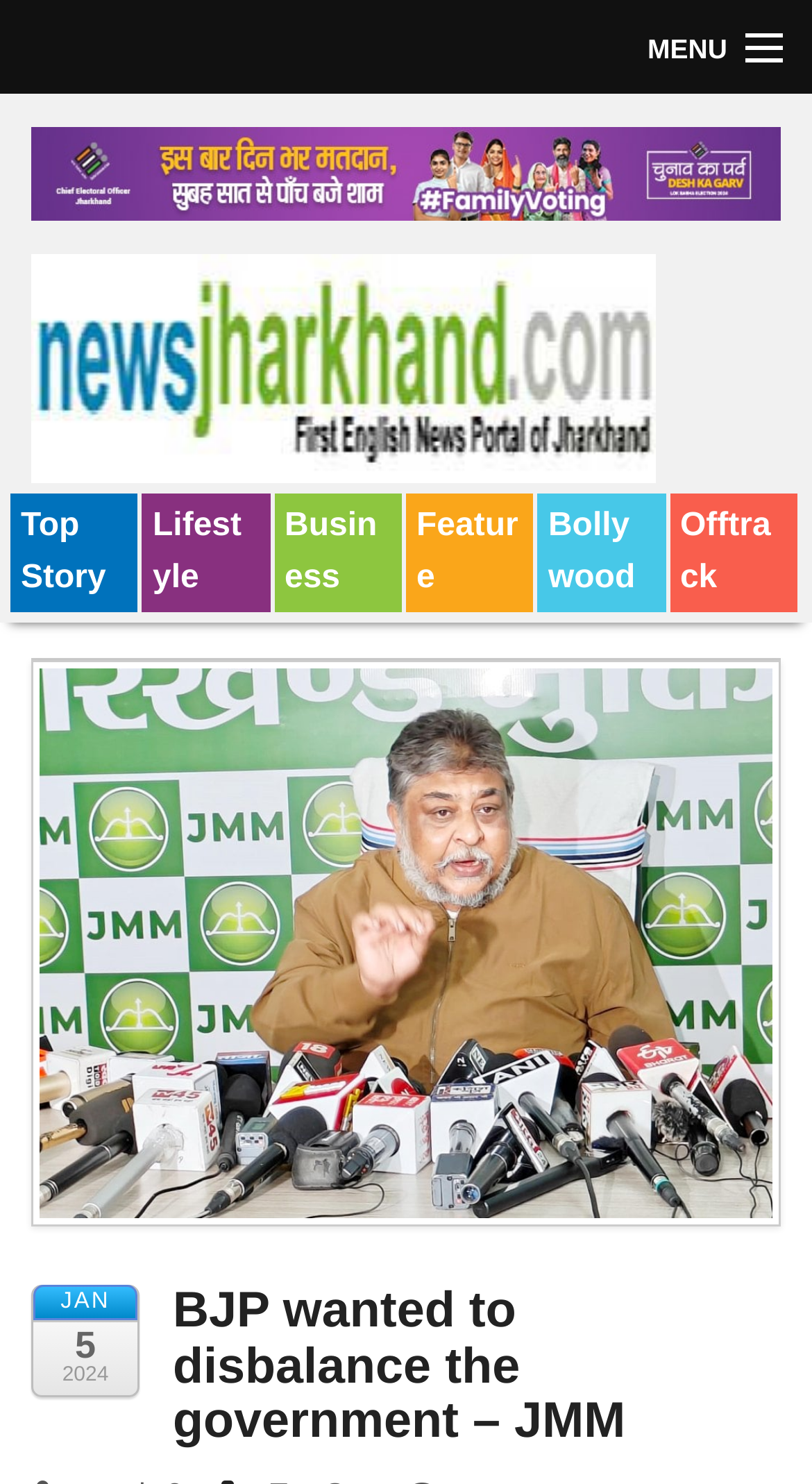Using the provided element description, identify the bounding box coordinates as (top-left x, top-left y, bottom-right x, bottom-right y). Ensure all values are between 0 and 1. Description: Feature

[0.0, 0.329, 1.0, 0.391]